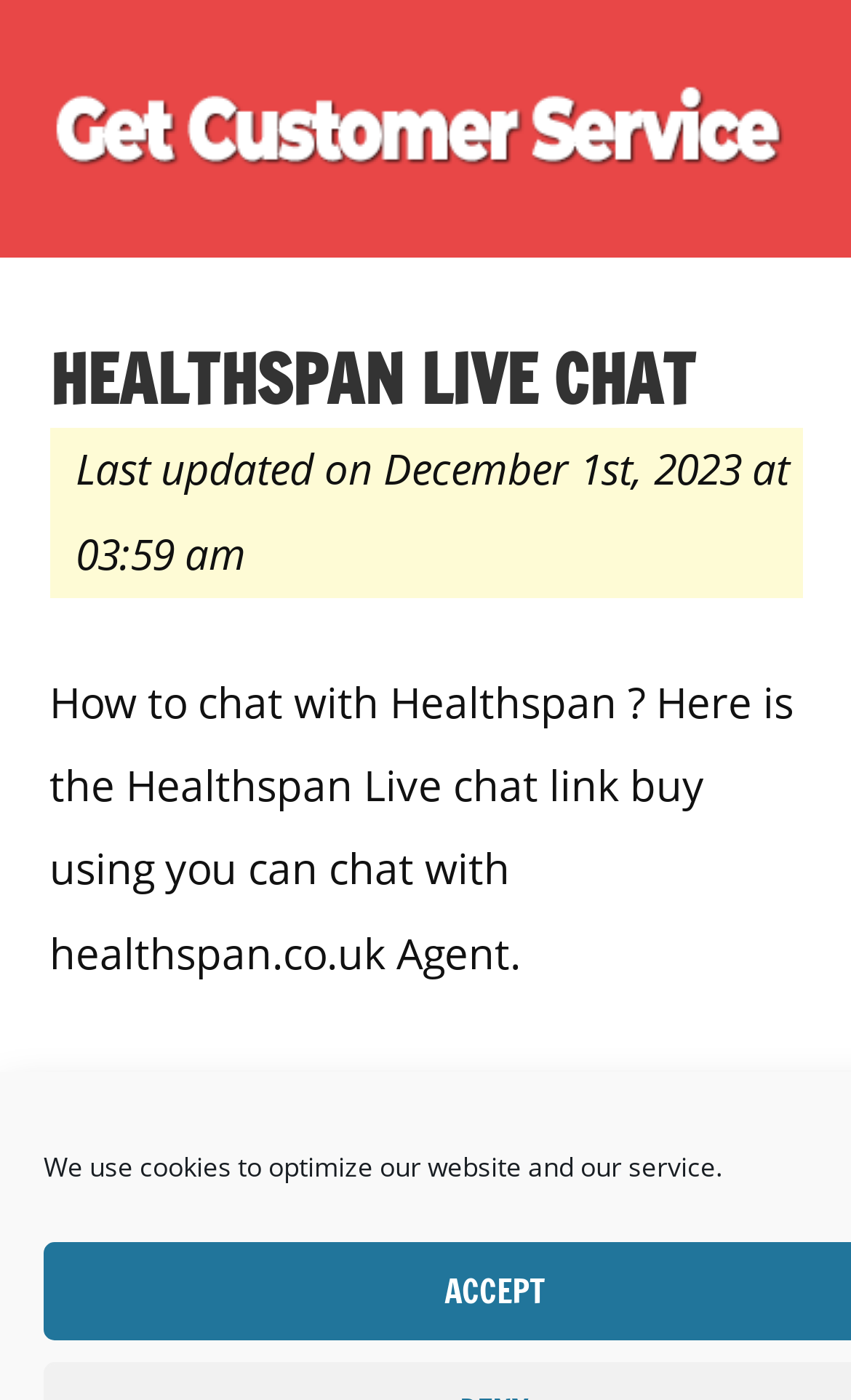Find and provide the bounding box coordinates for the UI element described here: "healthspan.co.uk/contact-us". The coordinates should be given as four float numbers between 0 and 1: [left, top, right, bottom].

[0.058, 0.794, 0.709, 0.836]